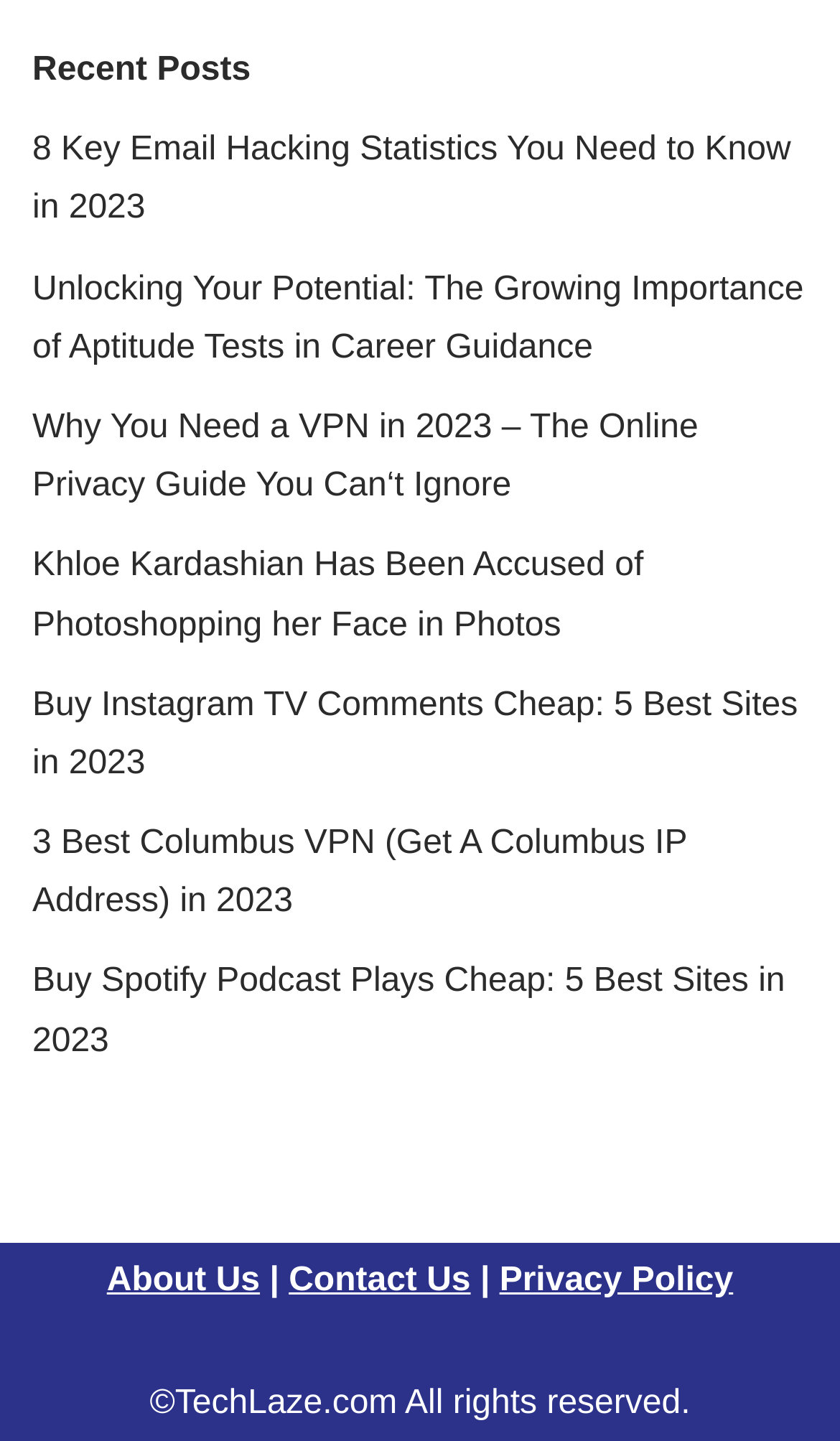What is the purpose of the 'About Us' link? Observe the screenshot and provide a one-word or short phrase answer.

To know about the website